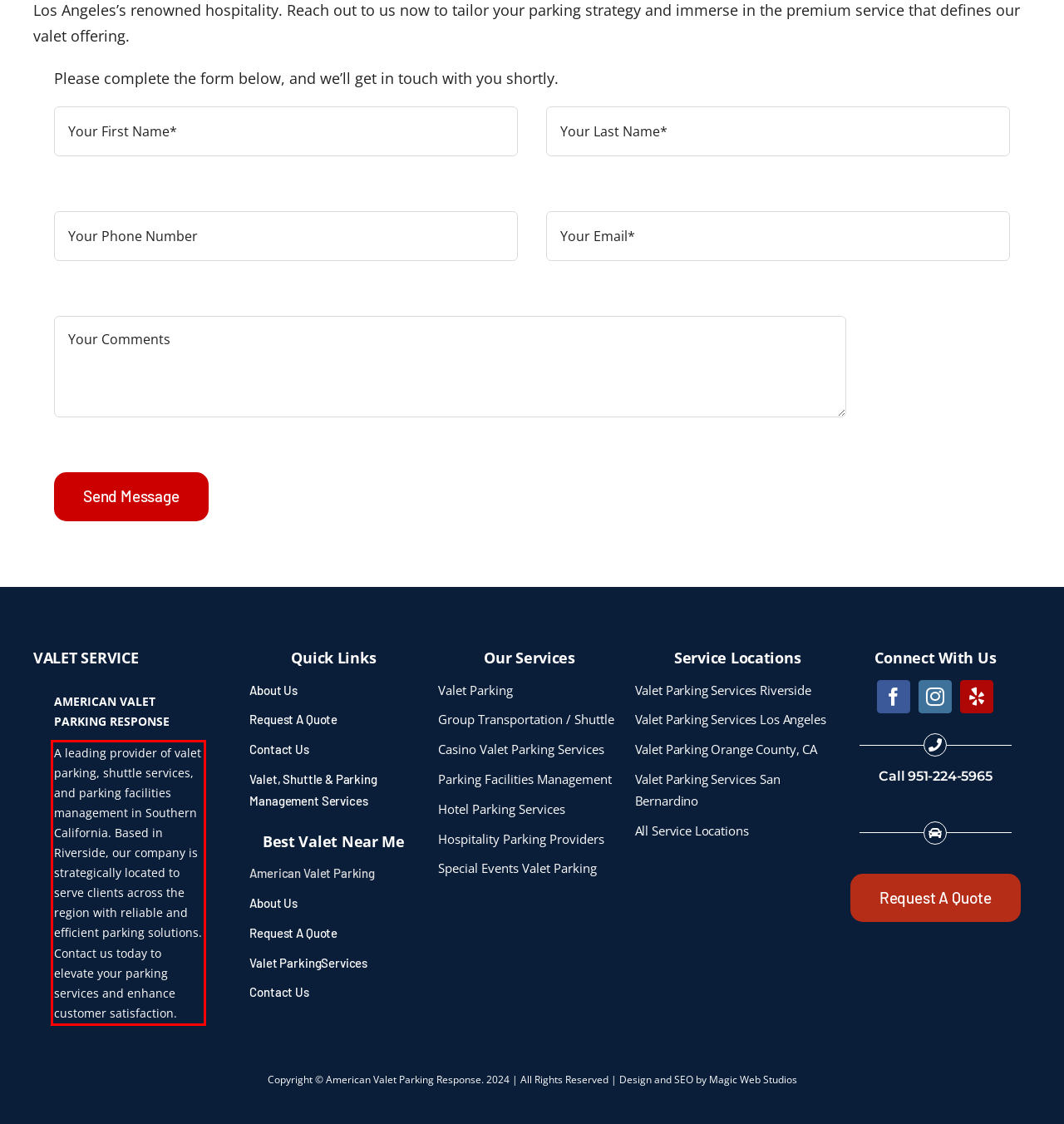Please perform OCR on the text within the red rectangle in the webpage screenshot and return the text content.

A leading provider of valet parking, shuttle services, and parking facilities management in Southern California. Based in Riverside, our company is strategically located to serve clients across the region with reliable and efficient parking solutions. Contact us today to elevate your parking services and enhance customer satisfaction.